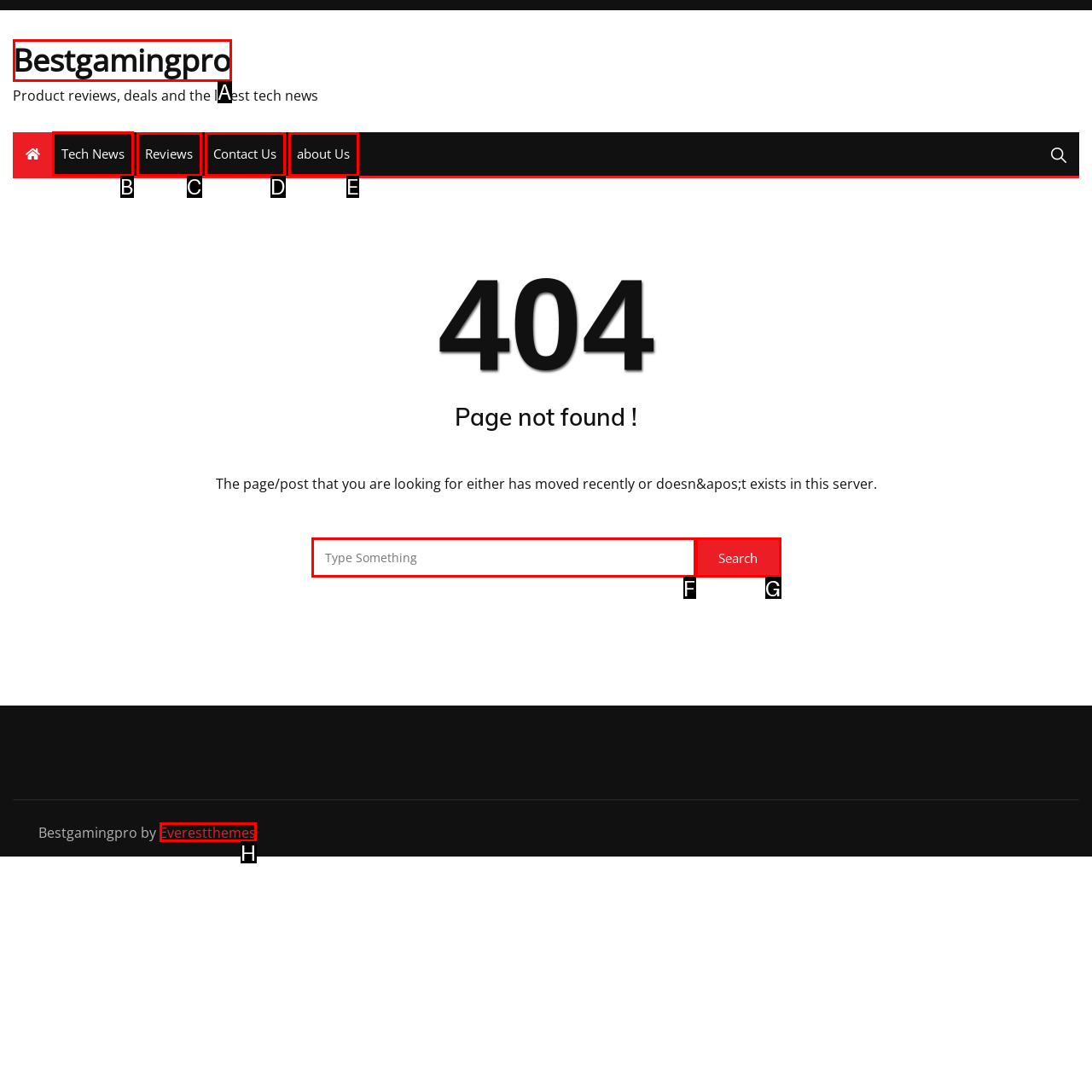Identify the correct option to click in order to accomplish the task: View tech news Provide your answer with the letter of the selected choice.

B